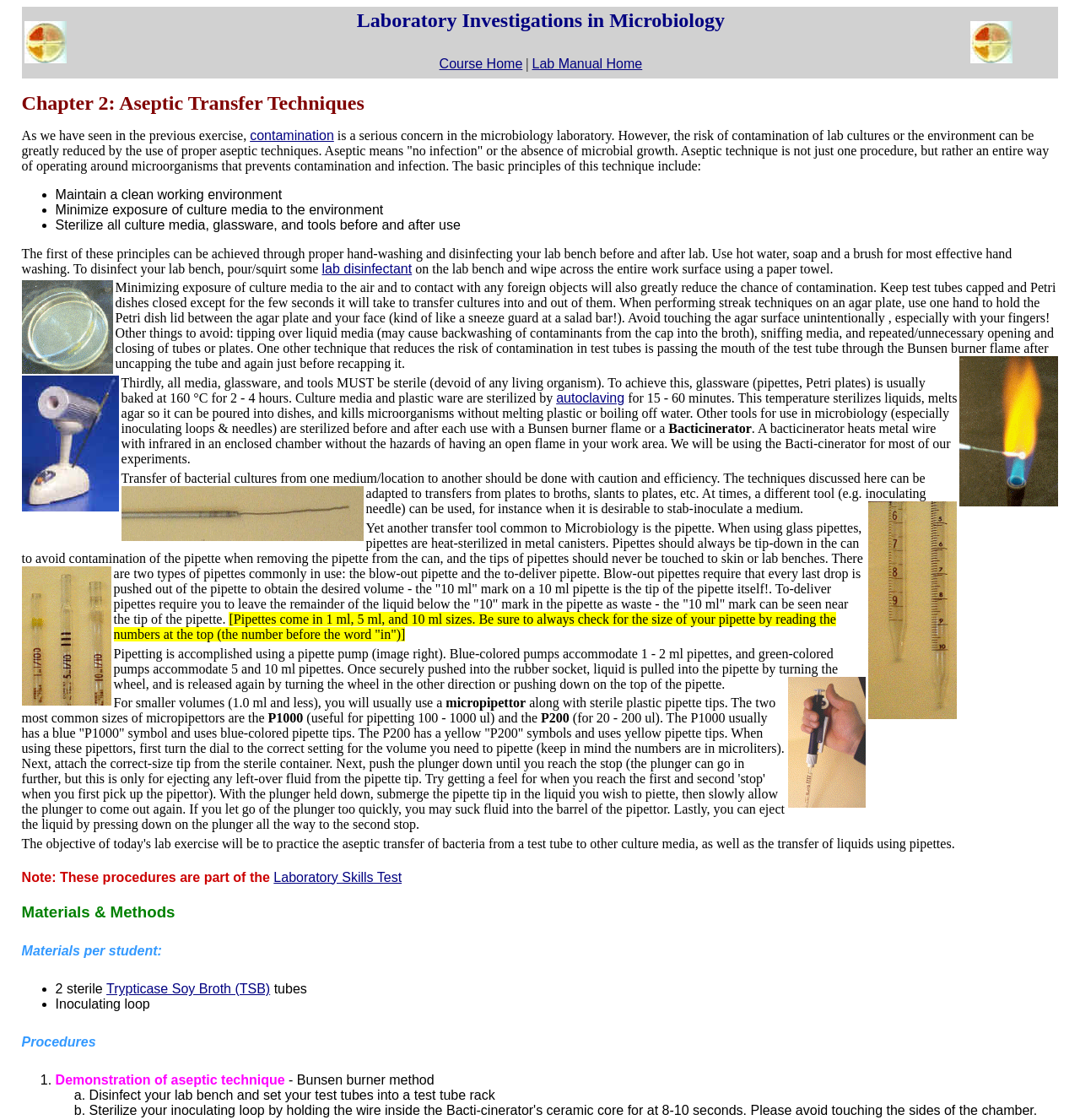Provide a comprehensive caption for the webpage.

This webpage is about aseptic technique in microbiology laboratory investigations. At the top, there is a table with three columns, containing an image, a heading "Laboratory Investigations in Microbiology", and another image. Below the table, there is a heading "Chapter 2: Aseptic Transfer Techniques". 

The main content of the webpage is divided into several sections. The first section explains the importance of aseptic technique in preventing contamination and infection in the laboratory. It lists three basic principles of aseptic technique: maintaining a clean working environment, minimizing exposure of culture media to the environment, and sterilizing all culture media, glassware, and tools before and after use.

The second section provides more detailed information on how to achieve these principles. It explains the proper hand-washing and disinfecting procedures, how to minimize exposure of culture media to the air and to contact with any foreign objects, and how to sterilize tools and media using a Bunsen burner flame or an autoclave.

The third section discusses the transfer of bacterial cultures from one medium to another, including the use of inoculating loops, pipettes, and other tools. It explains how to use these tools safely and efficiently, and how to avoid contamination.

The webpage also includes several images, such as a partially open Petri dish, a flame-sterilizing an inoculating loop, a Bacti-cinerator, an inoculating needle, and pipettes of different sizes. There are also headings for "Note: These procedures are part of the Laboratory Skills Test", "Materials & Methods", "Materials per student", and "Procedures", which suggest that the webpage is part of a laboratory manual or instructional resource.

Overall, the webpage provides detailed information and instructions on aseptic technique in microbiology laboratory investigations, with a focus on preventing contamination and infection.